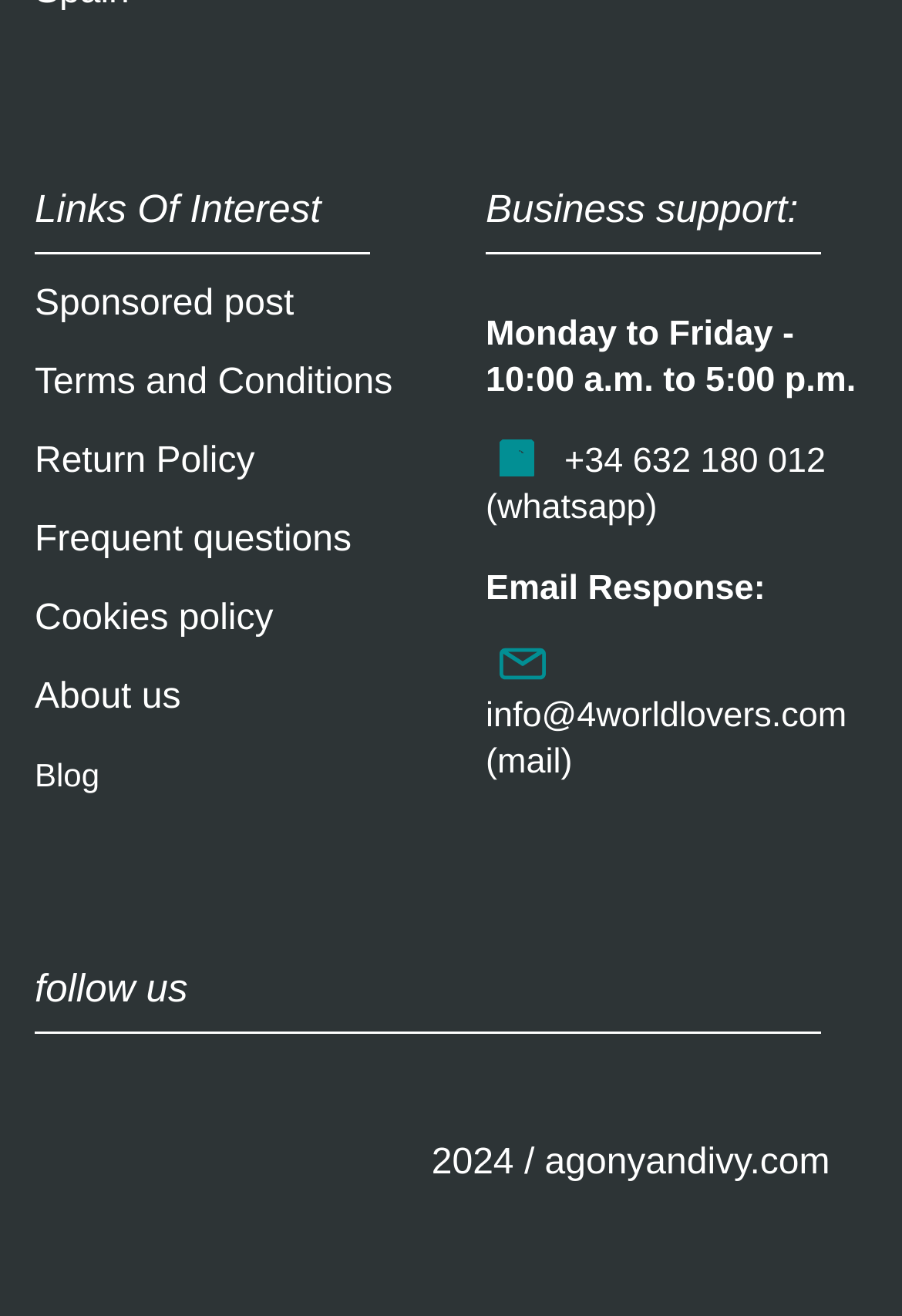What is the business support timing?
Based on the visual content, answer with a single word or a brief phrase.

Monday to Friday - 10:00 a.m. to 5:00 p.m.